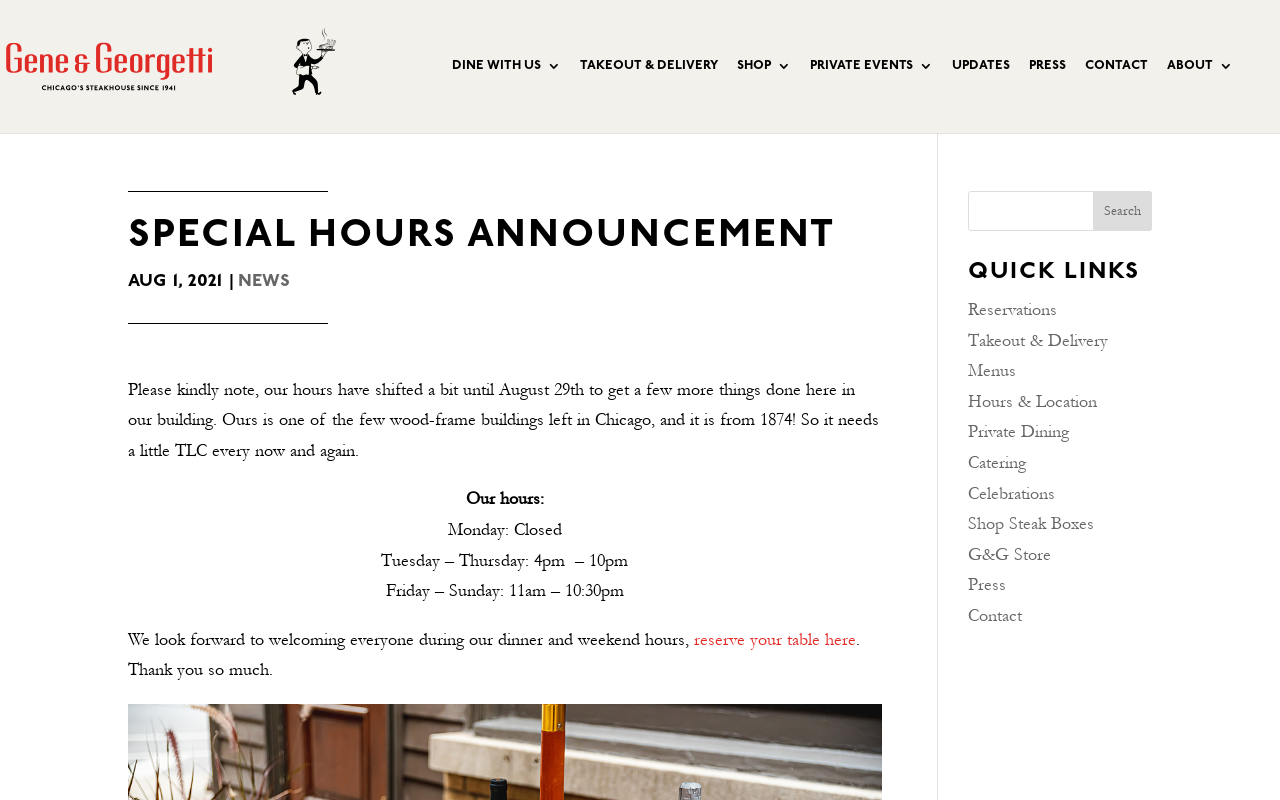What is the age of the building?
Please give a detailed answer to the question using the information shown in the image.

According to the webpage, the building is one of the few wood-frame buildings left in Chicago, and it is from 1874, which implies that the building is around 148 years old.